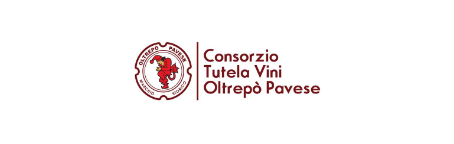Use a single word or phrase to answer the question: What does the logo of Consorzio Tutela Vini Oltrepò Pavese signify?

Quality and tradition